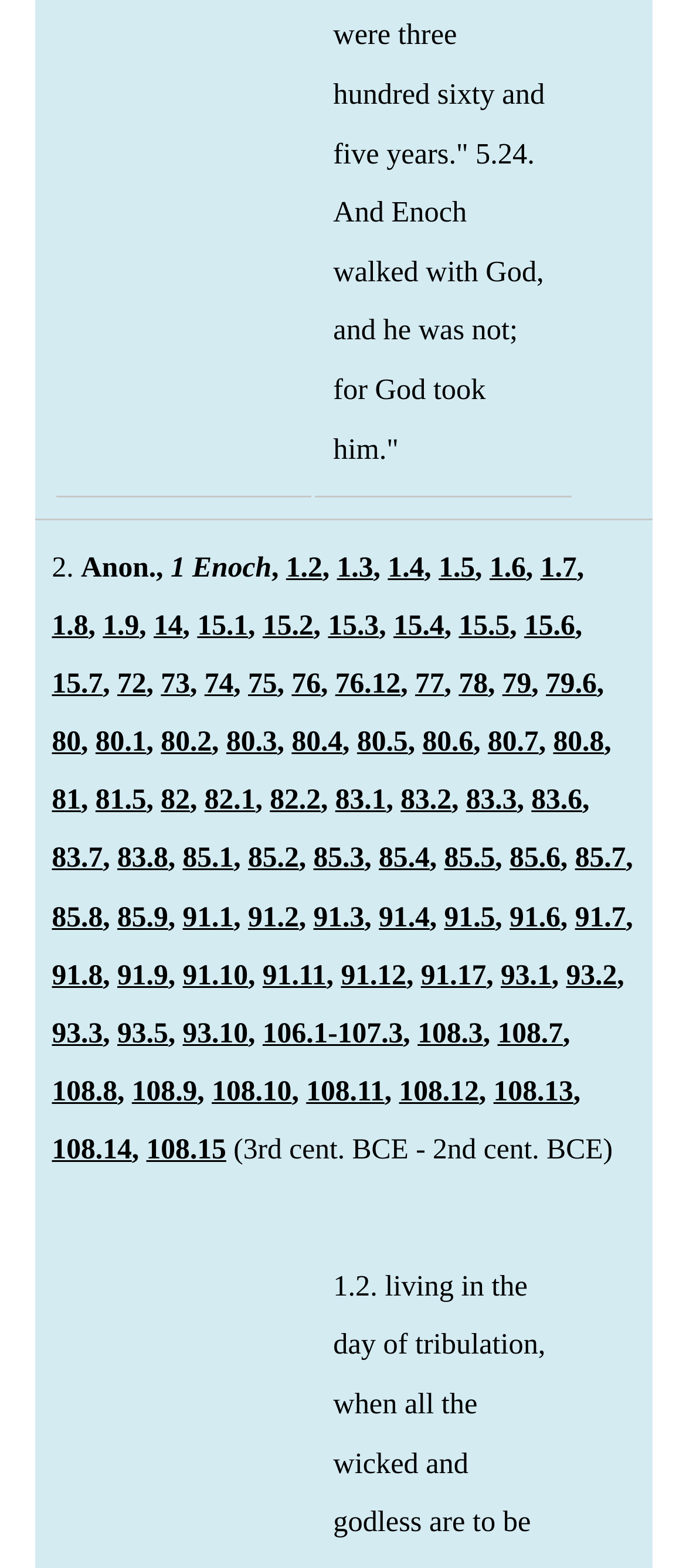Locate the bounding box coordinates of the element you need to click to accomplish the task described by this instruction: "click 85.1".

[0.266, 0.536, 0.34, 0.558]